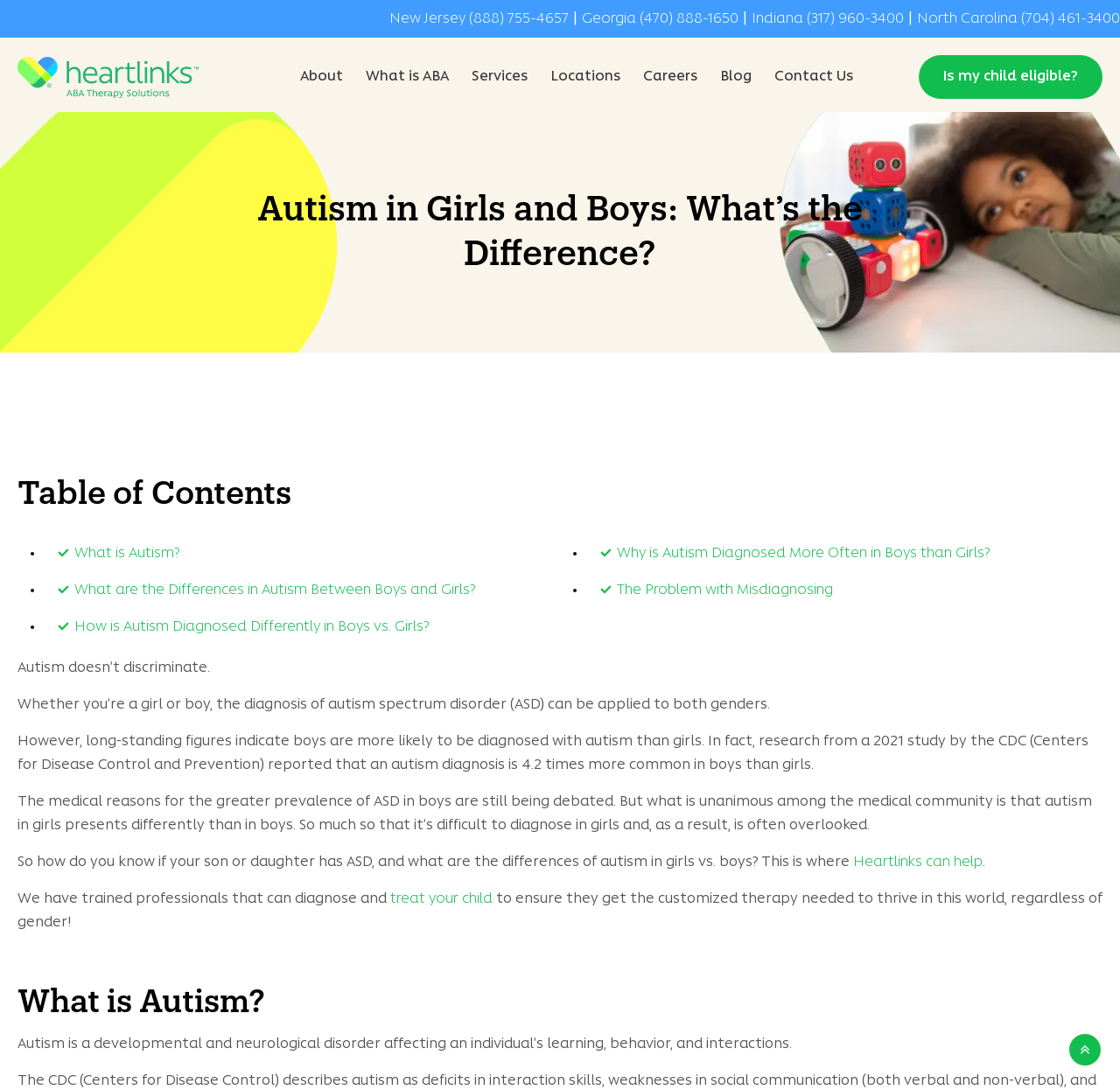Determine the bounding box coordinates of the region to click in order to accomplish the following instruction: "Click the 'Heartlinks - ABA Therapy Solutions Logo'". Provide the coordinates as four float numbers between 0 and 1, specifically [left, top, right, bottom].

[0.016, 0.052, 0.18, 0.089]